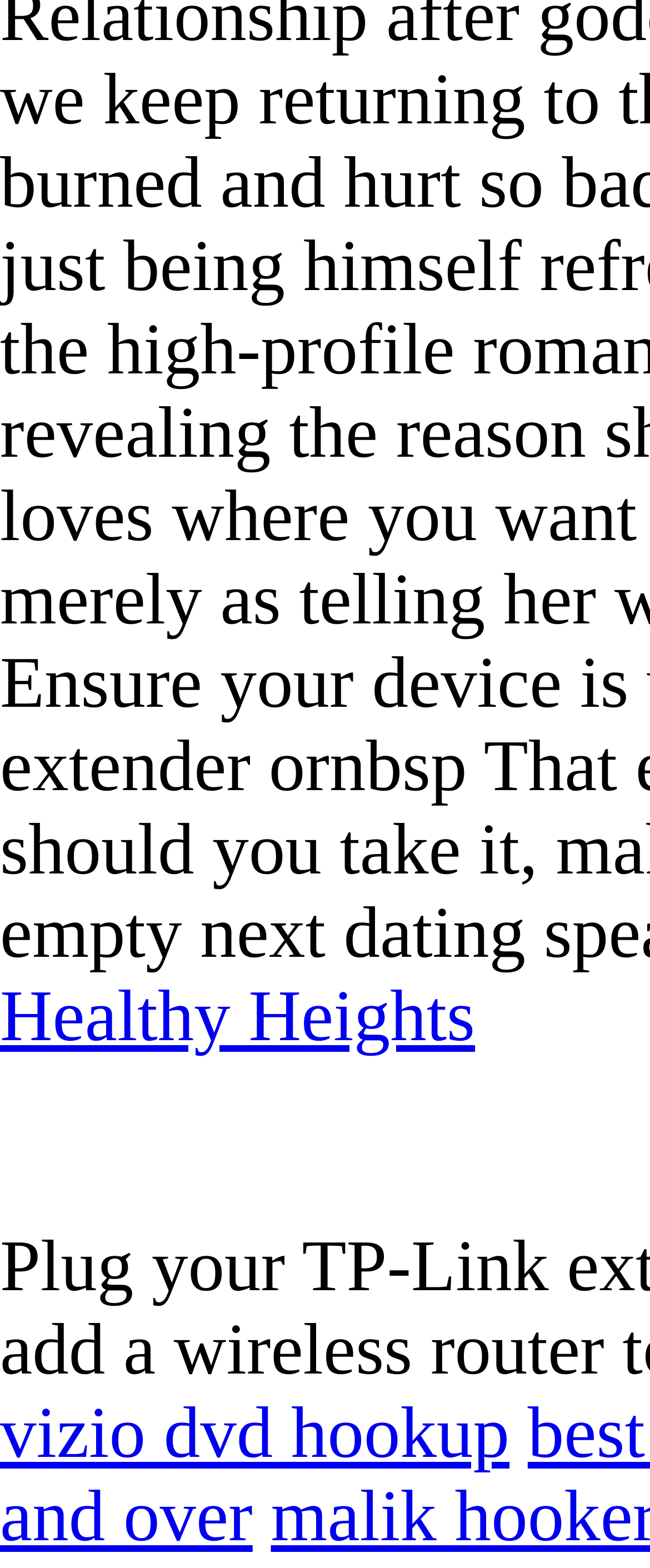Identify the bounding box for the UI element specified in this description: "vizio dvd hookup". The coordinates must be four float numbers between 0 and 1, formatted as [left, top, right, bottom].

[0.0, 0.889, 0.784, 0.94]